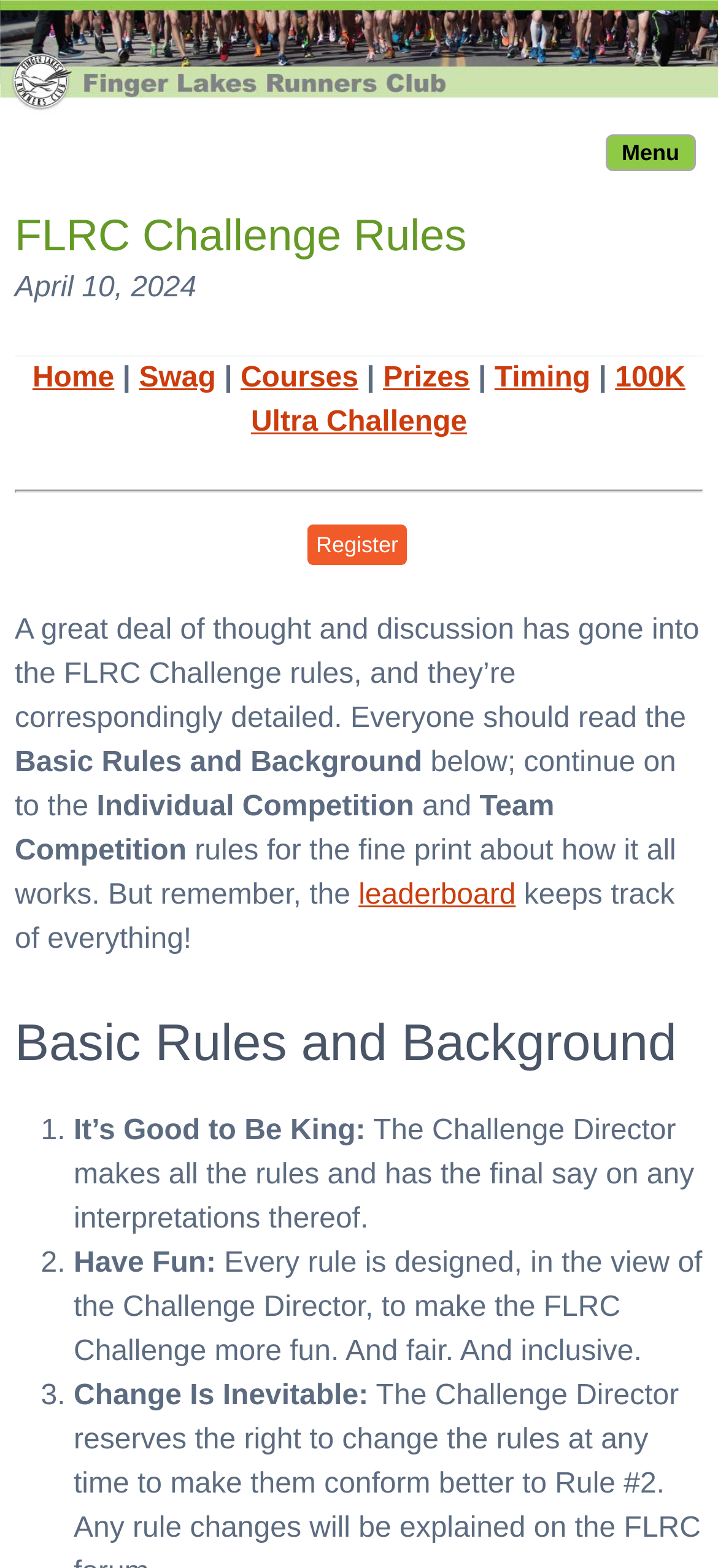What is the purpose of the leaderboard?
Please answer using one word or phrase, based on the screenshot.

To keep track of everything